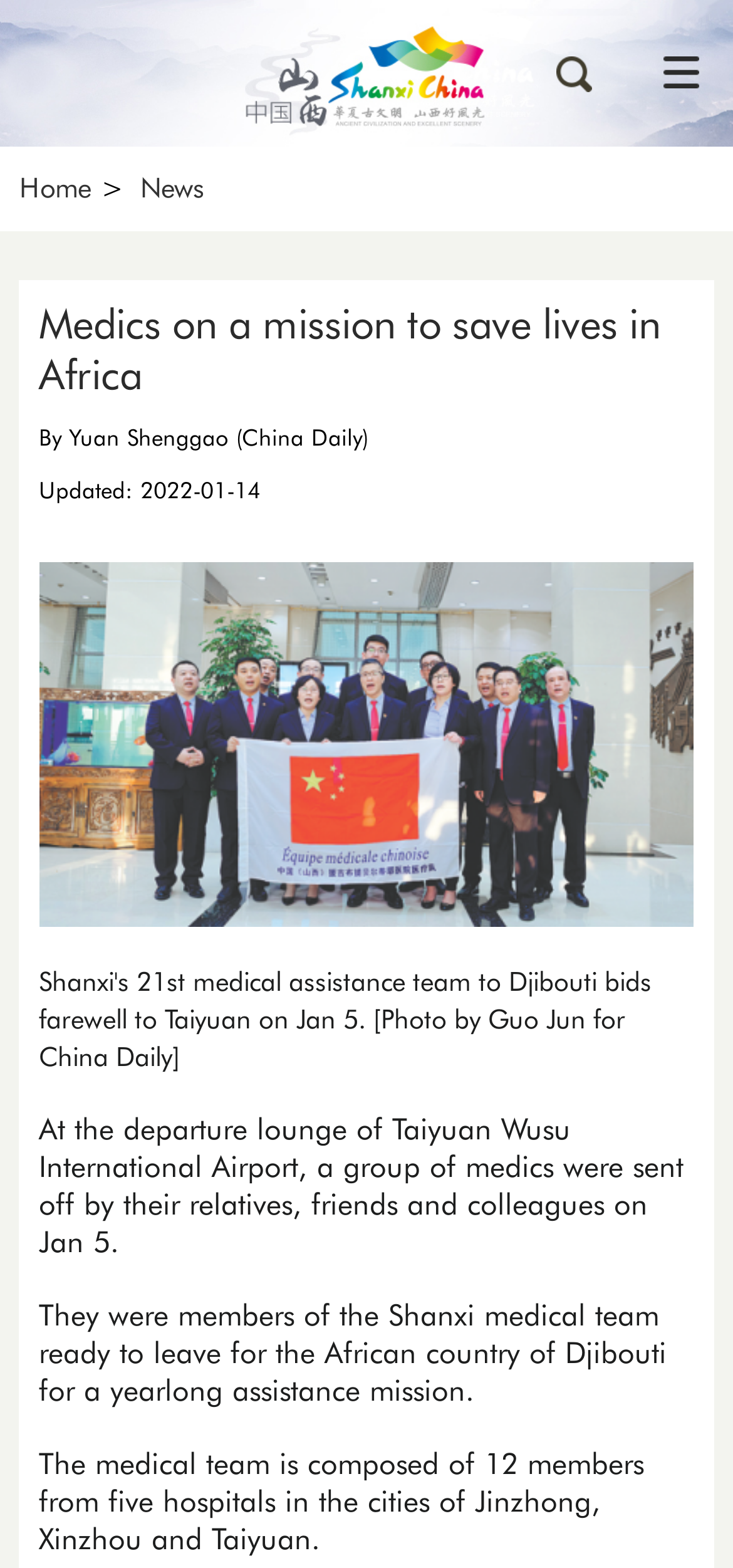How many members are in the medical team?
Please provide a full and detailed response to the question.

According to the text 'The medical team is composed of 12 members from five hospitals in the cities of Jinzhong, Xinzhou and Taiyuan.', I can determine that there are 12 members in the medical team.